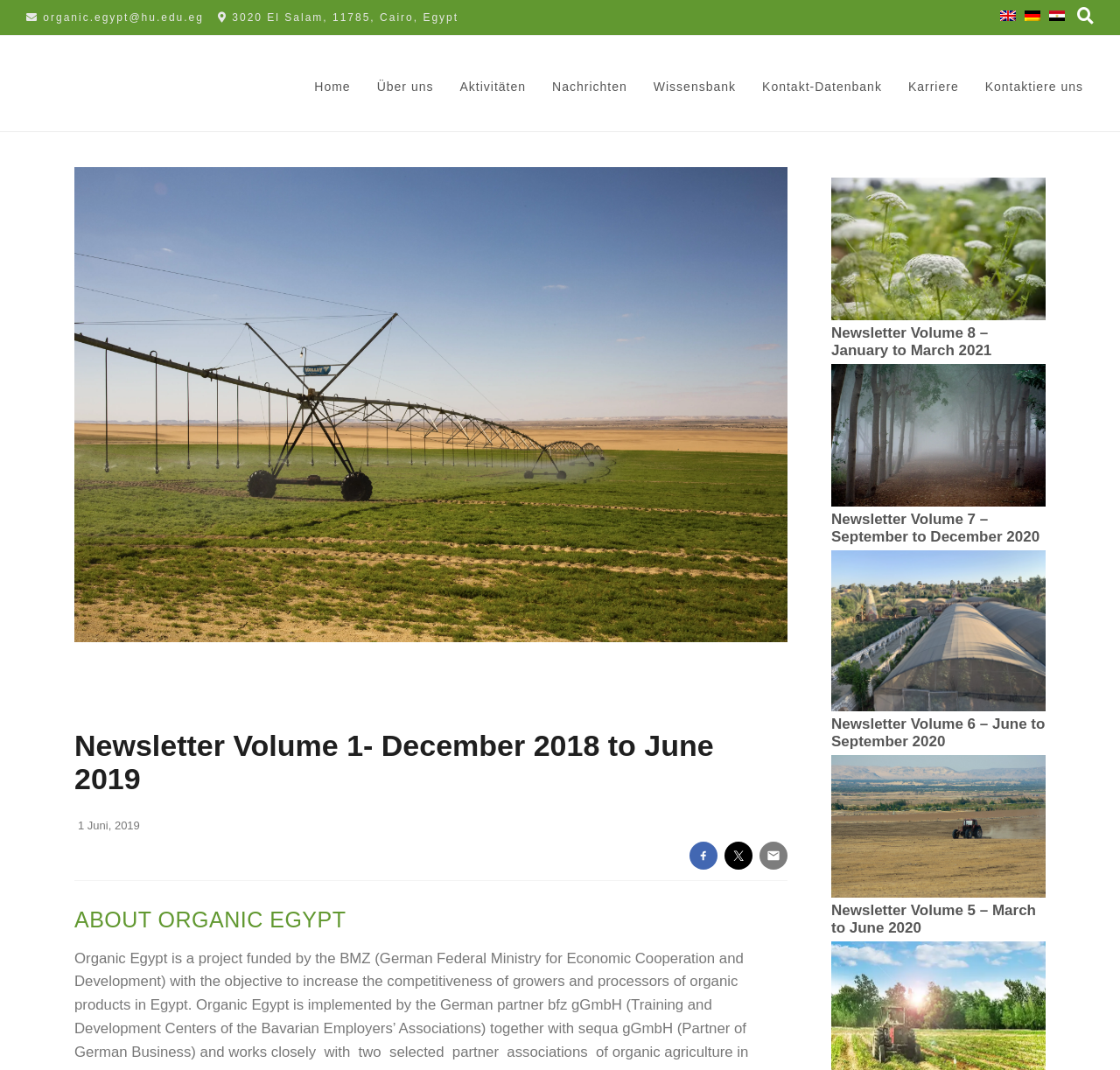Please identify the bounding box coordinates of the element I should click to complete this instruction: 'Search for something'. The coordinates should be given as four float numbers between 0 and 1, like this: [left, top, right, bottom].

[0.394, 0.496, 0.606, 0.551]